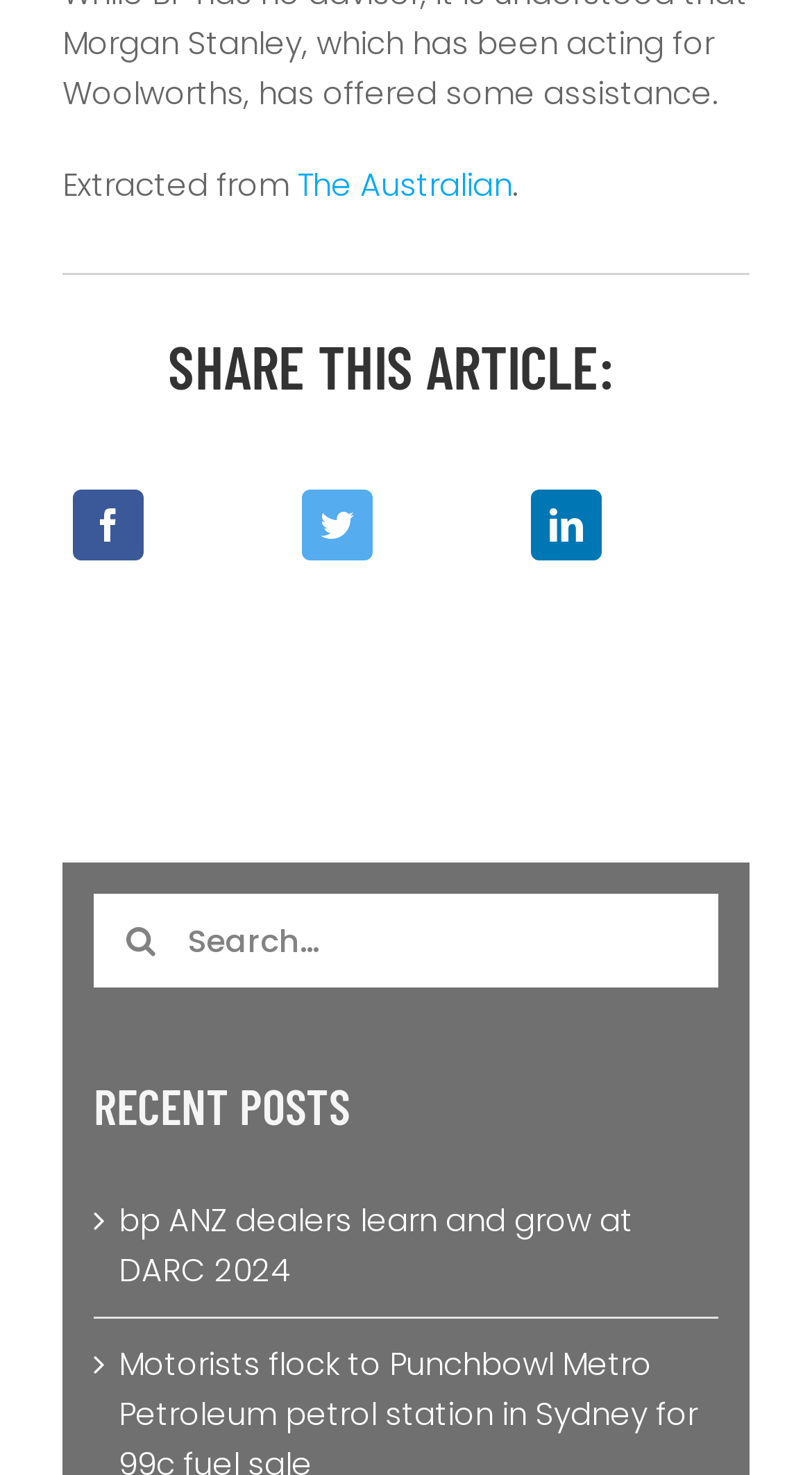How many recent posts are displayed?
Provide a well-explained and detailed answer to the question.

Only one recent post is displayed on the webpage, which is 'bp ANZ dealers learn and grow at DARC 2024', as indicated by the link in the 'RECENT POSTS' section.